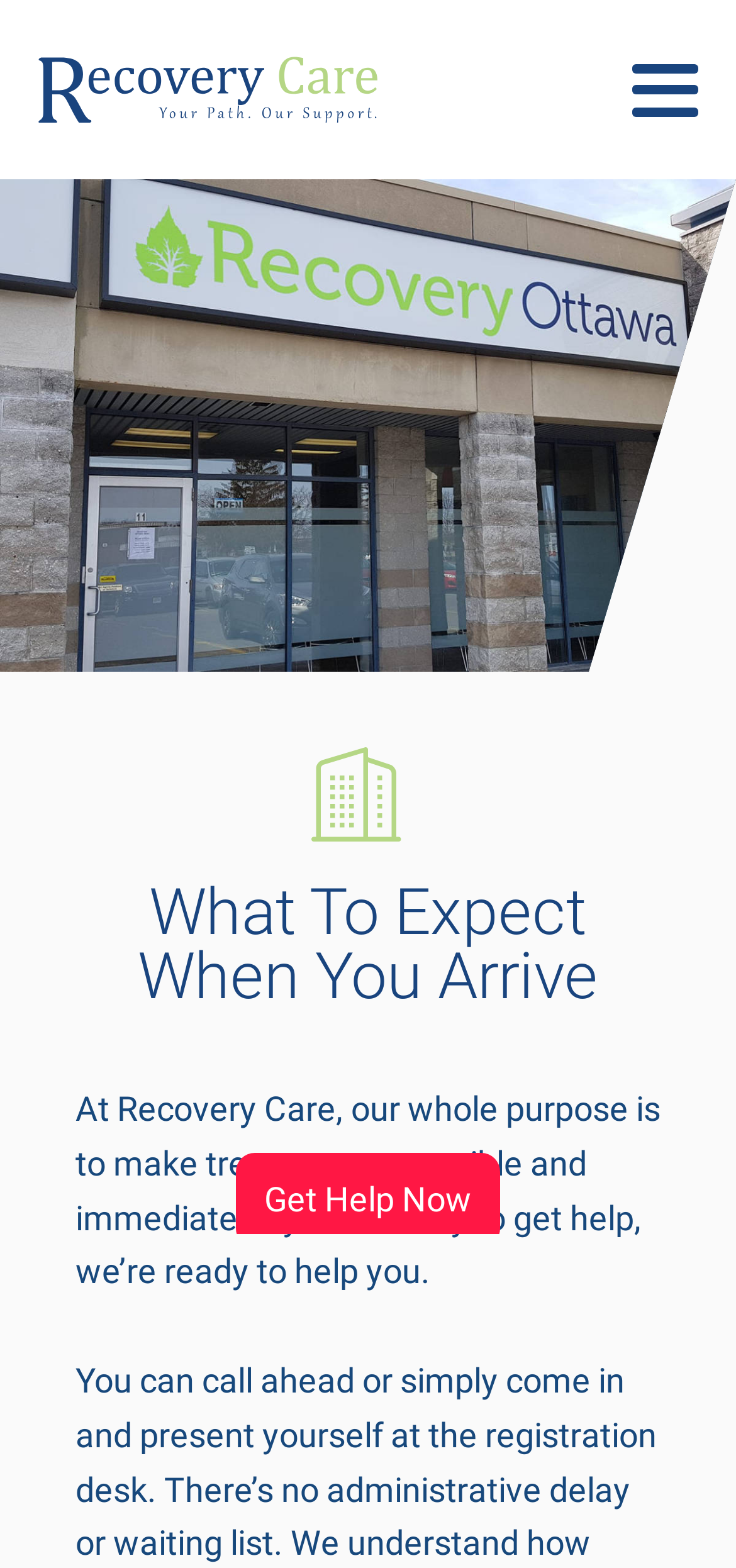What is the theme of the image at the top of the page?
Please provide a detailed answer to the question.

The image at the top of the webpage is described as 'What-to-expect', suggesting that it is related to the theme of what to expect when arriving at Recovery Care for substance use treatment.